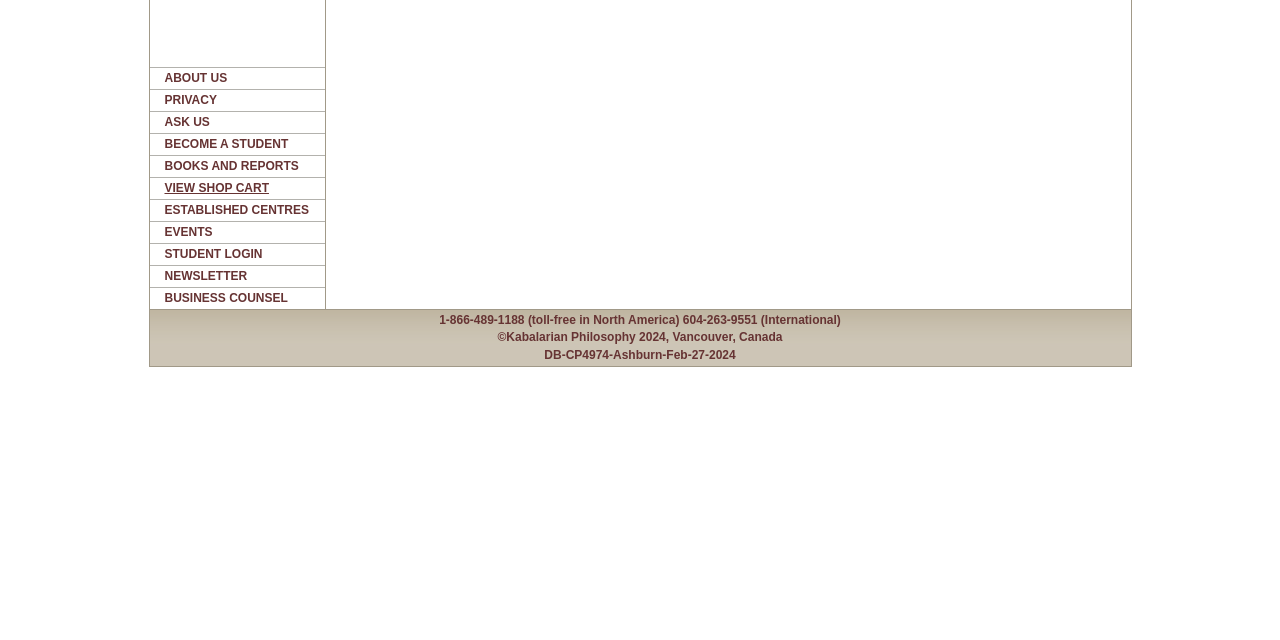Identify the bounding box for the UI element described as: "Support this project". Ensure the coordinates are four float numbers between 0 and 1, formatted as [left, top, right, bottom].

None